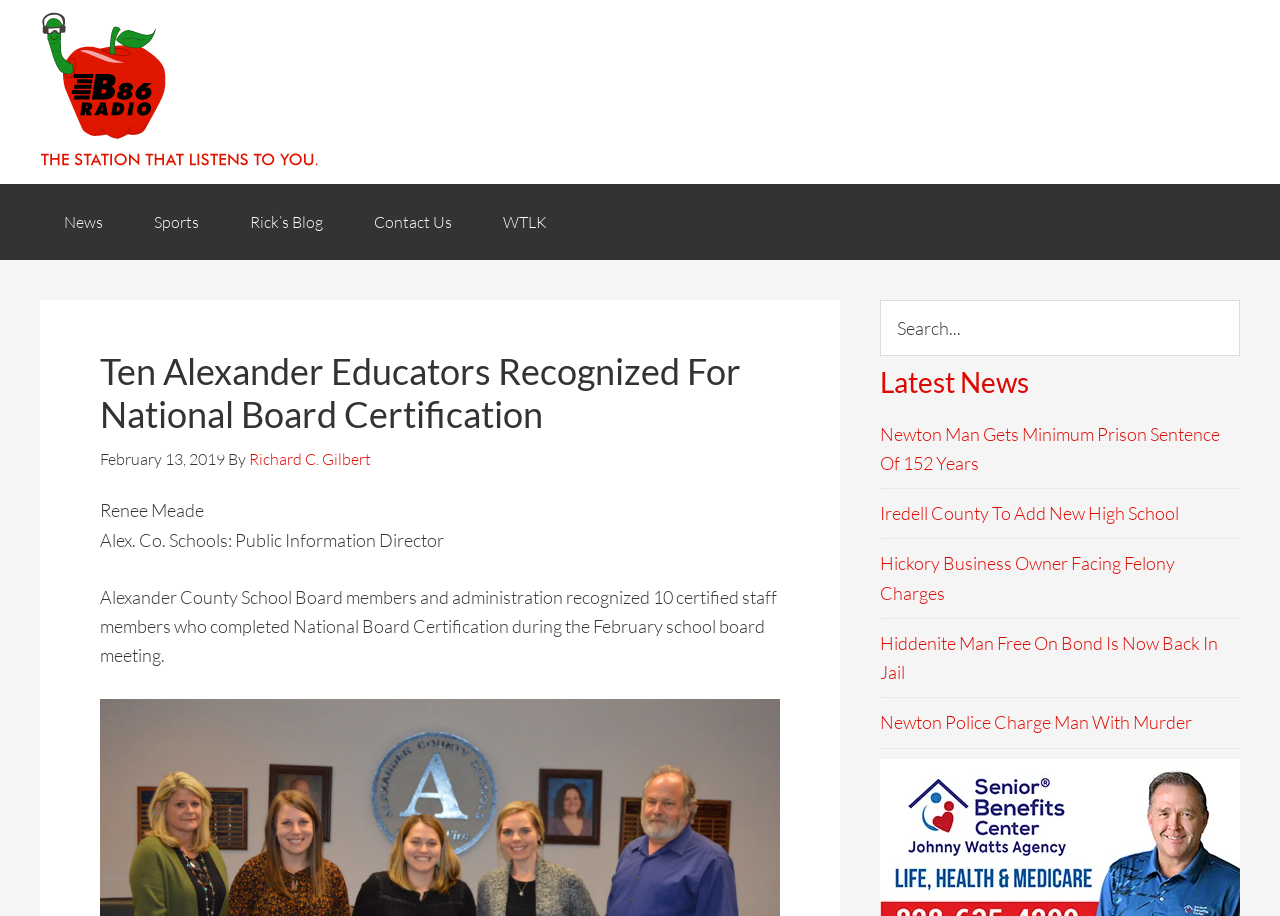What is the name of the public information director?
Based on the visual content, answer with a single word or a brief phrase.

Renee Meade